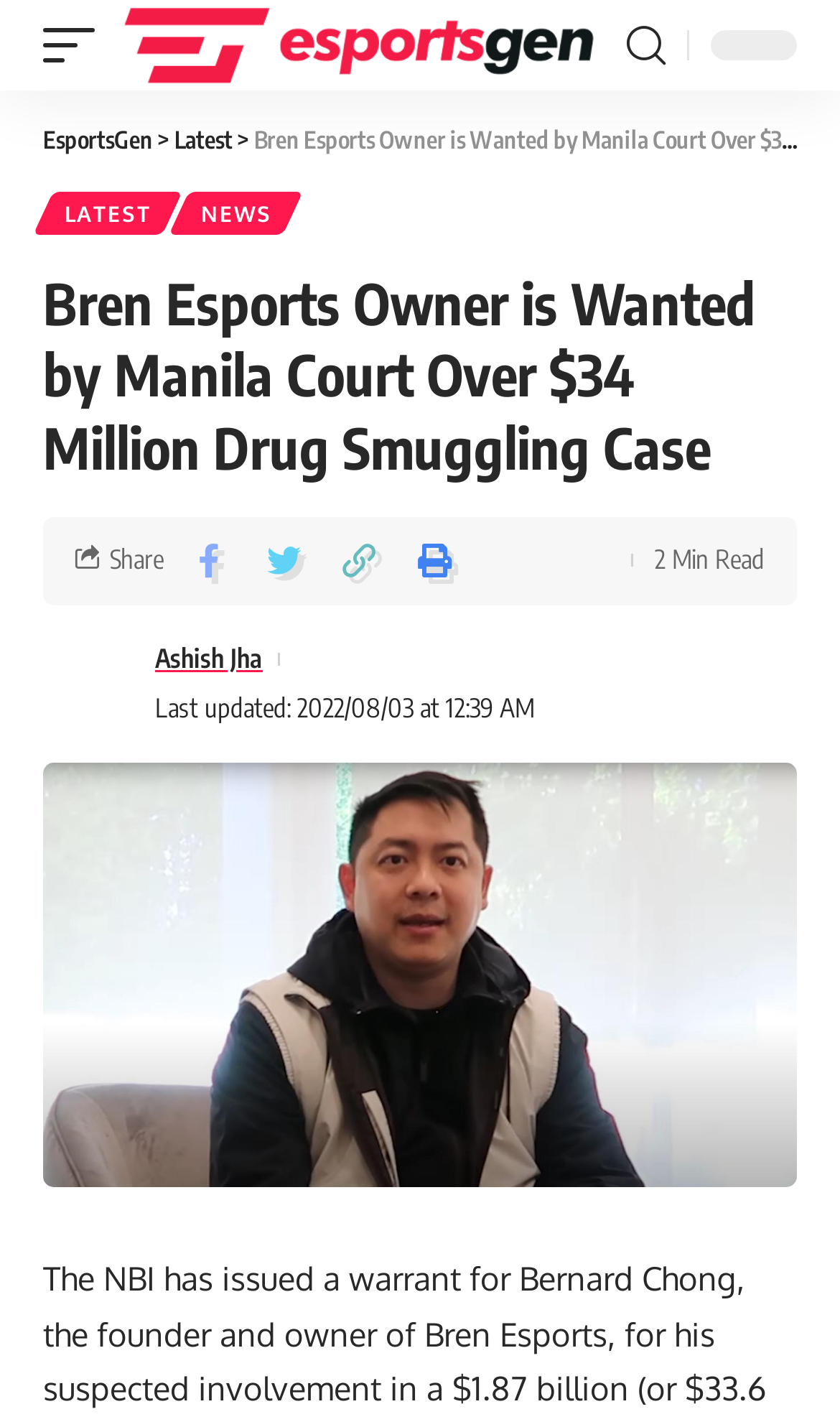Specify the bounding box coordinates of the area to click in order to execute this command: 'Share the article'. The coordinates should consist of four float numbers ranging from 0 to 1, and should be formatted as [left, top, right, bottom].

[0.131, 0.381, 0.195, 0.403]